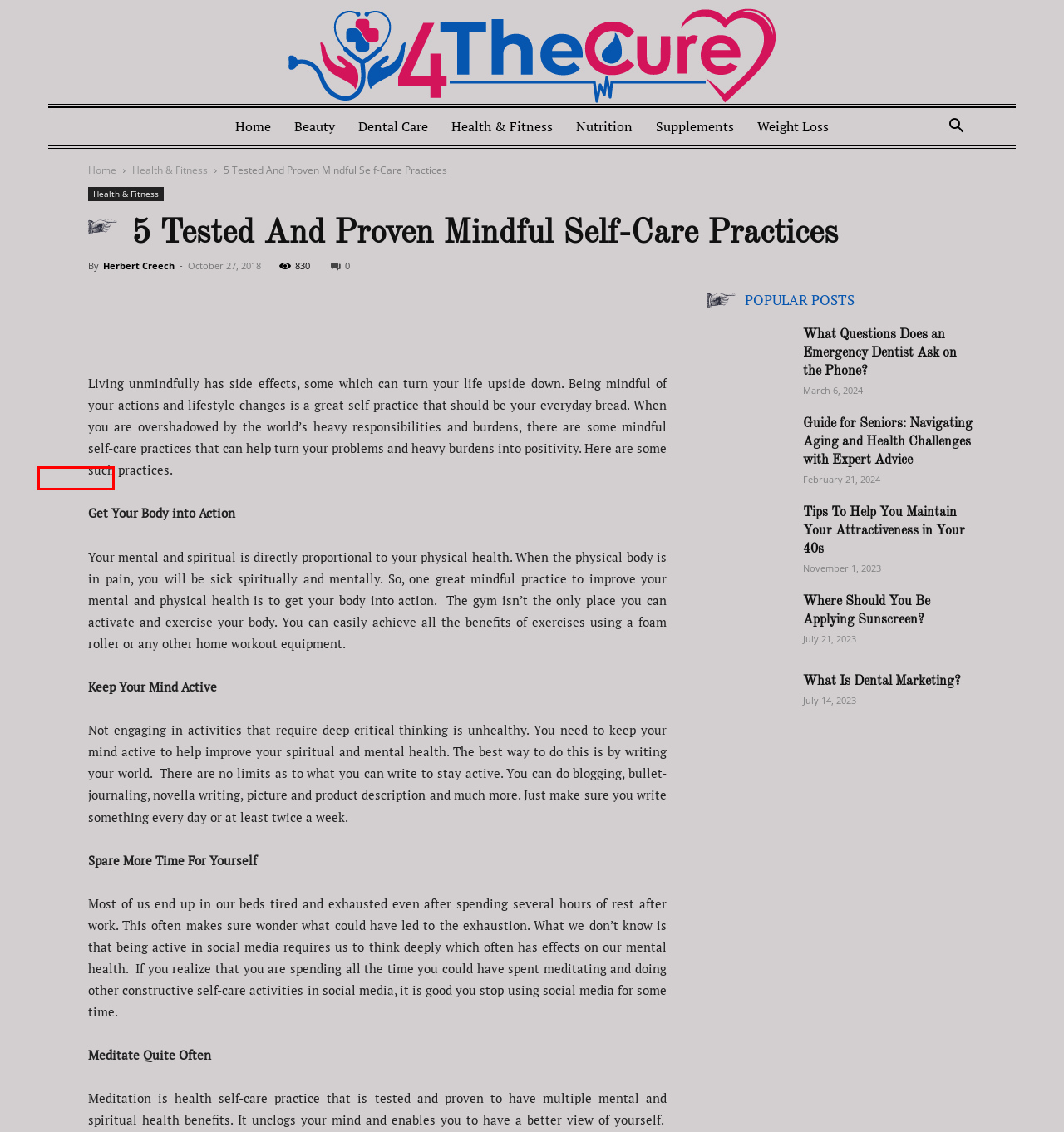You have a screenshot showing a webpage with a red bounding box around a UI element. Choose the webpage description that best matches the new page after clicking the highlighted element. Here are the options:
A. Prevention Is Better Than Cure!! - 4thecure.com
B. Supplements
C. Beauty
D. Health & Fitness
E. Weight Loss
F. Nutrition
G. Dental Care
H. Herbert Creech

E